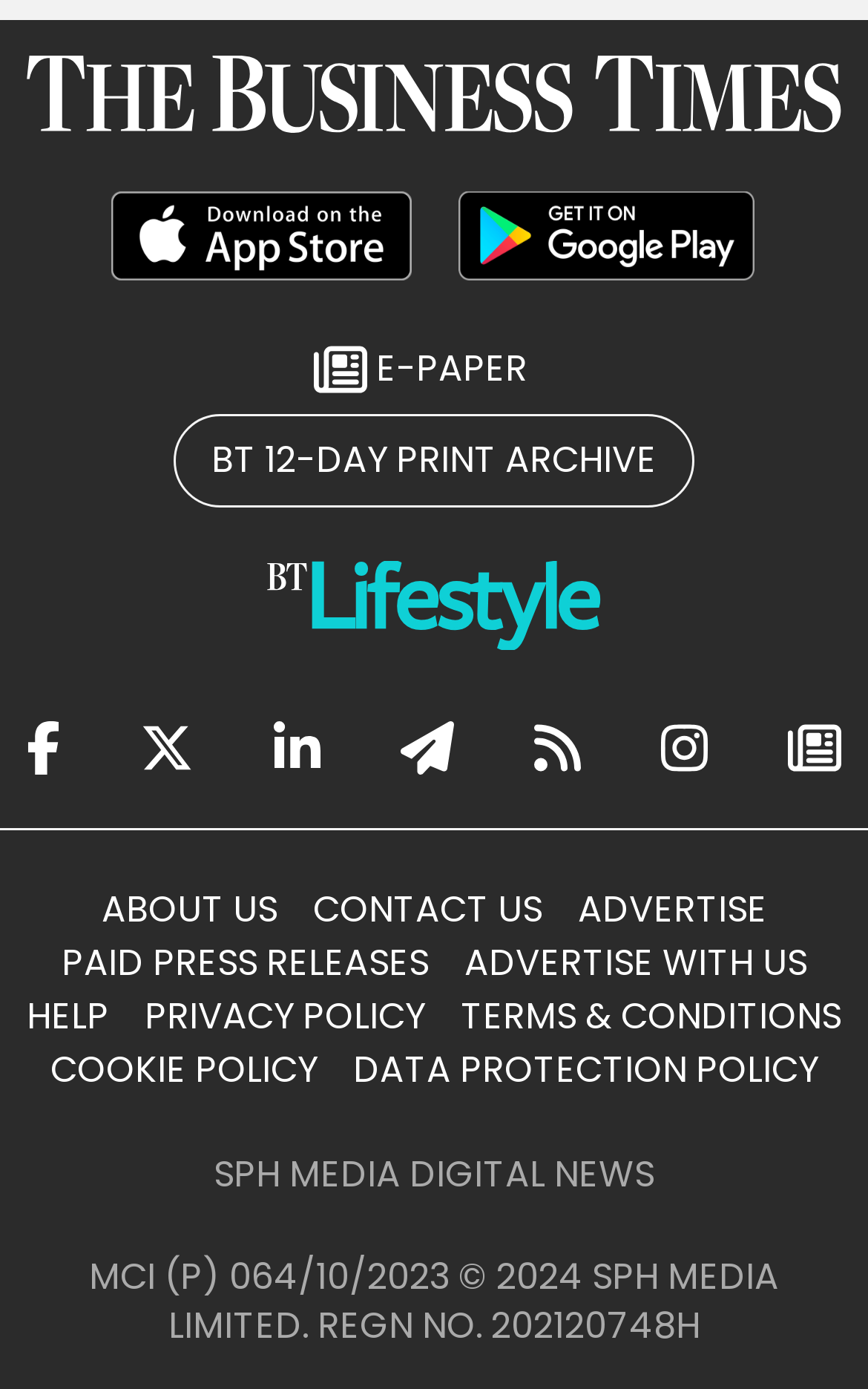Kindly determine the bounding box coordinates for the area that needs to be clicked to execute this instruction: "Learn about the company".

[0.096, 0.636, 0.34, 0.672]